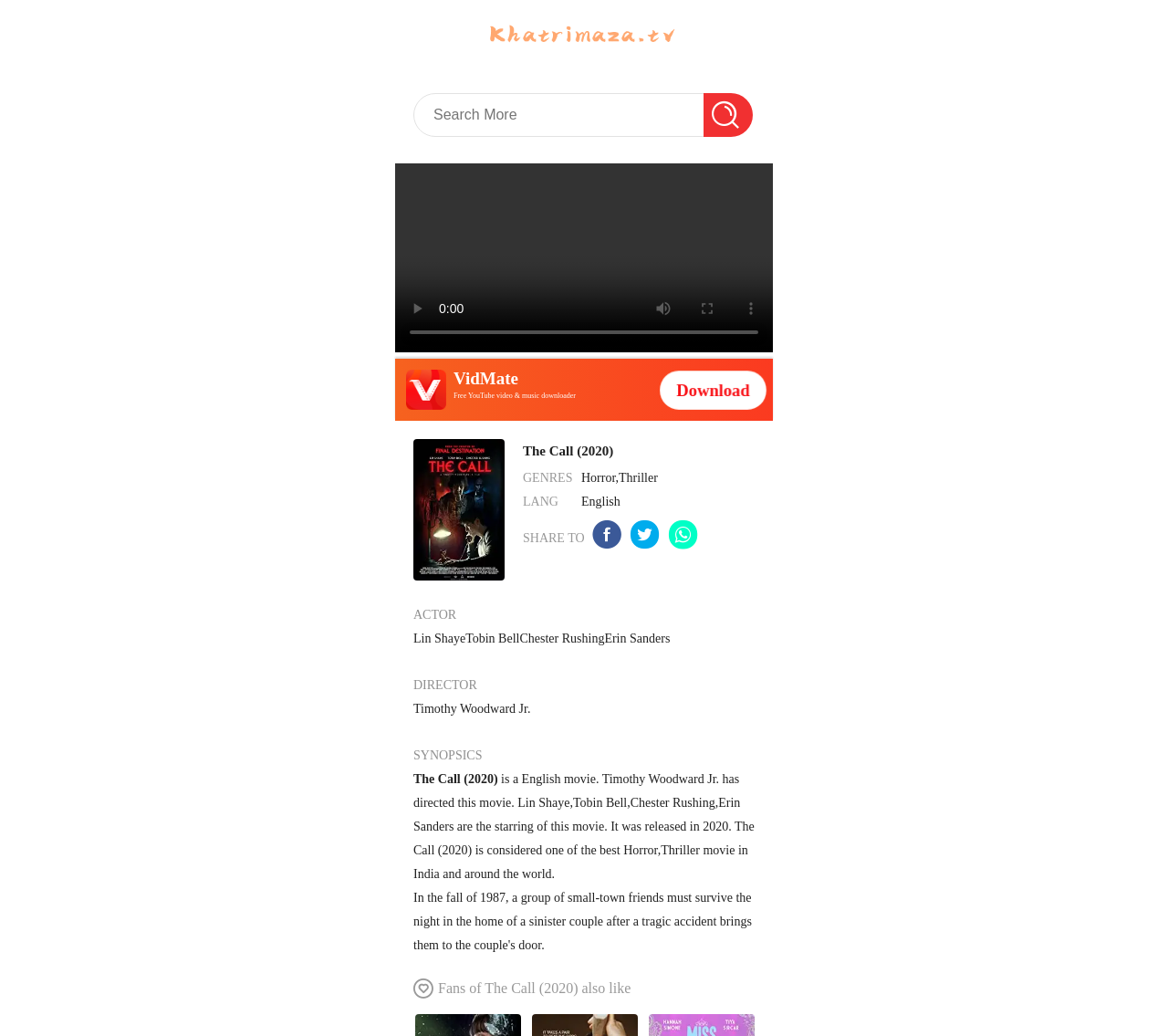What is the name of the movie displayed on this webpage?
Please look at the screenshot and answer using one word or phrase.

The Call (2020)